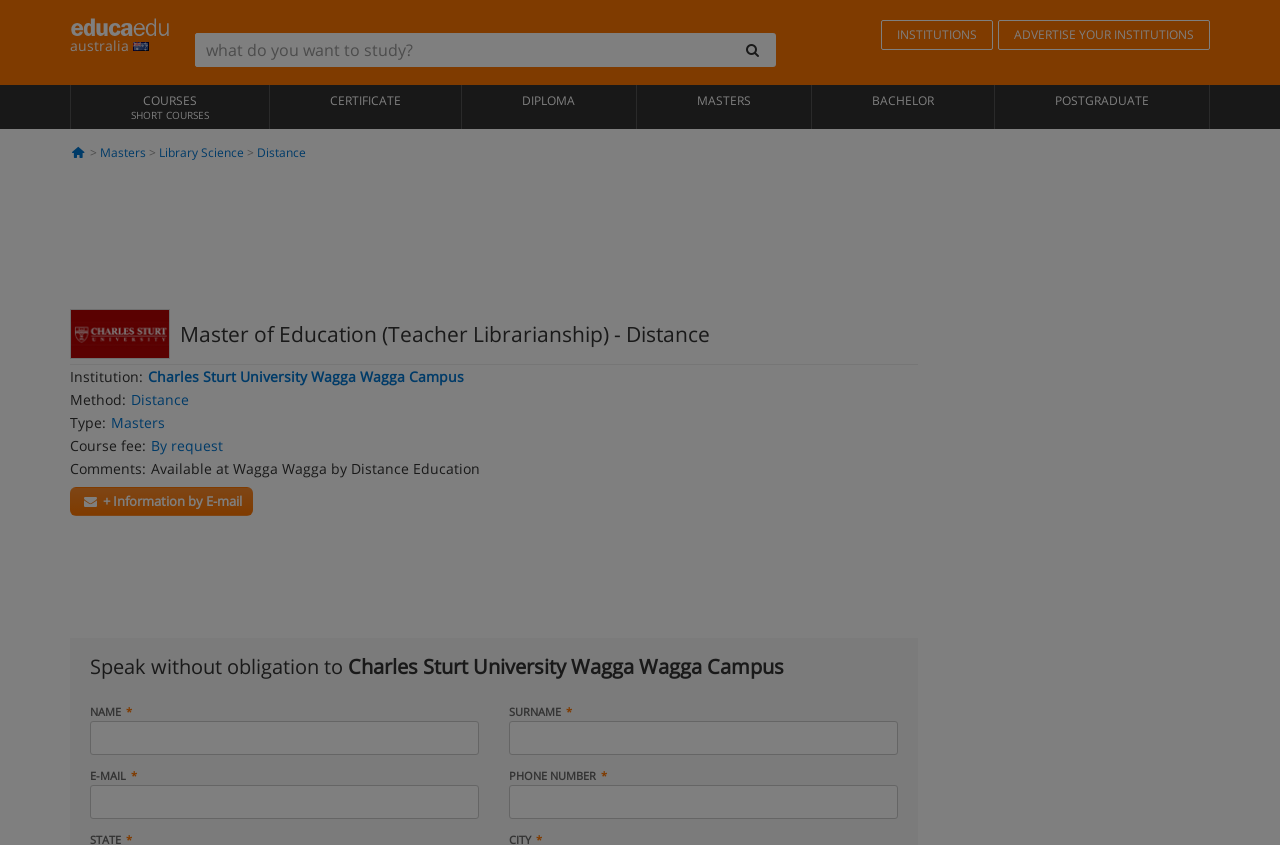Find the bounding box coordinates corresponding to the UI element with the description: "Courses Short Courses". The coordinates should be formatted as [left, top, right, bottom], with values as floats between 0 and 1.

[0.055, 0.101, 0.21, 0.153]